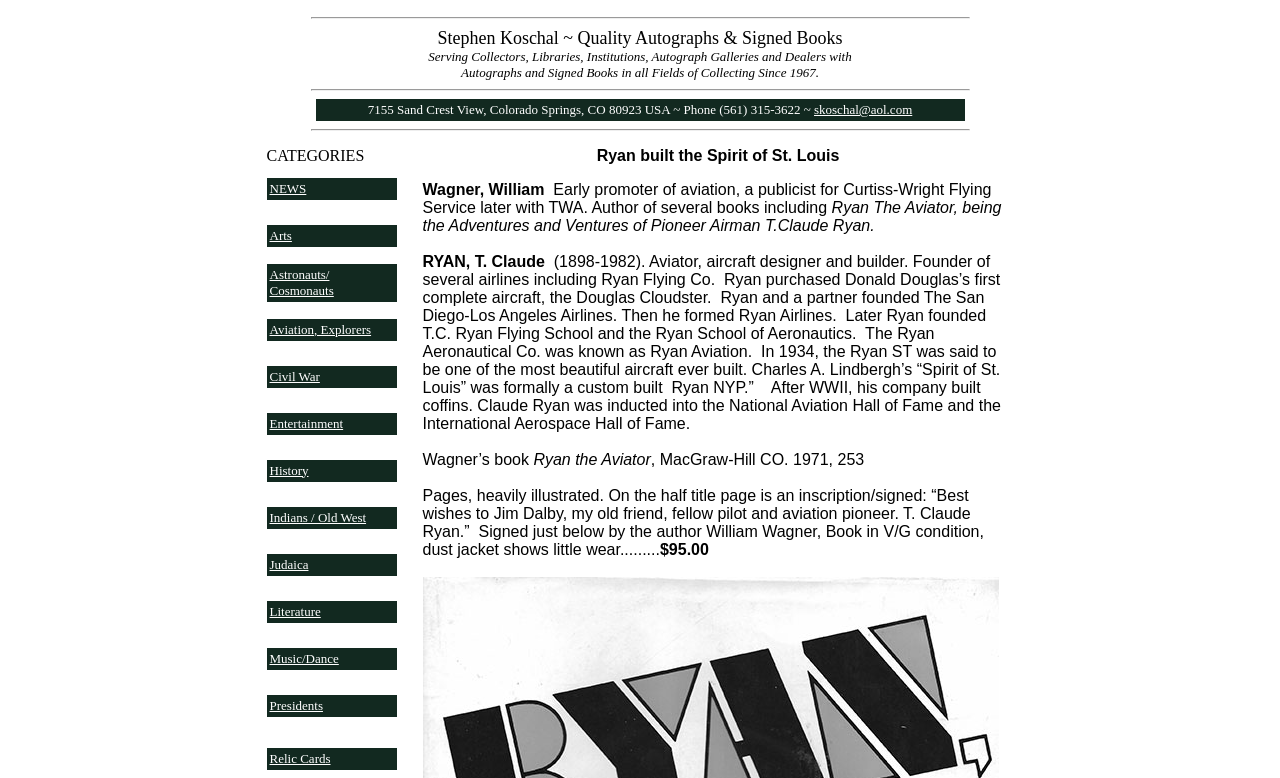Specify the bounding box coordinates of the area to click in order to follow the given instruction: "Visit the Arts page."

[0.208, 0.272, 0.33, 0.333]